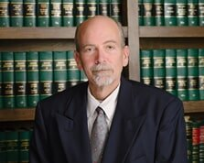Answer briefly with one word or phrase:
What is Gary W. Popwell, Jr. wearing?

dark suit and tie